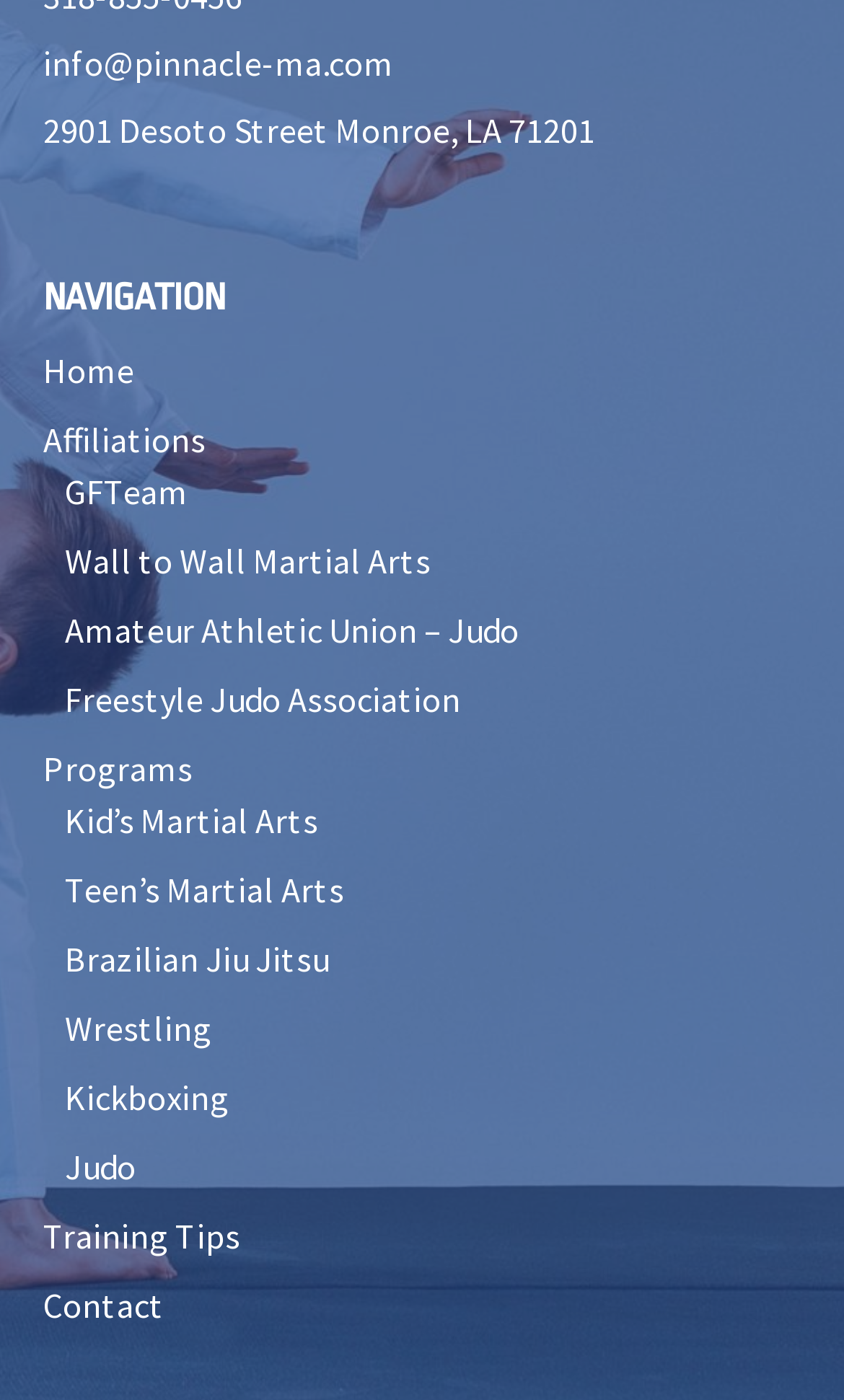Point out the bounding box coordinates of the section to click in order to follow this instruction: "learn about affiliations".

[0.051, 0.298, 0.244, 0.329]